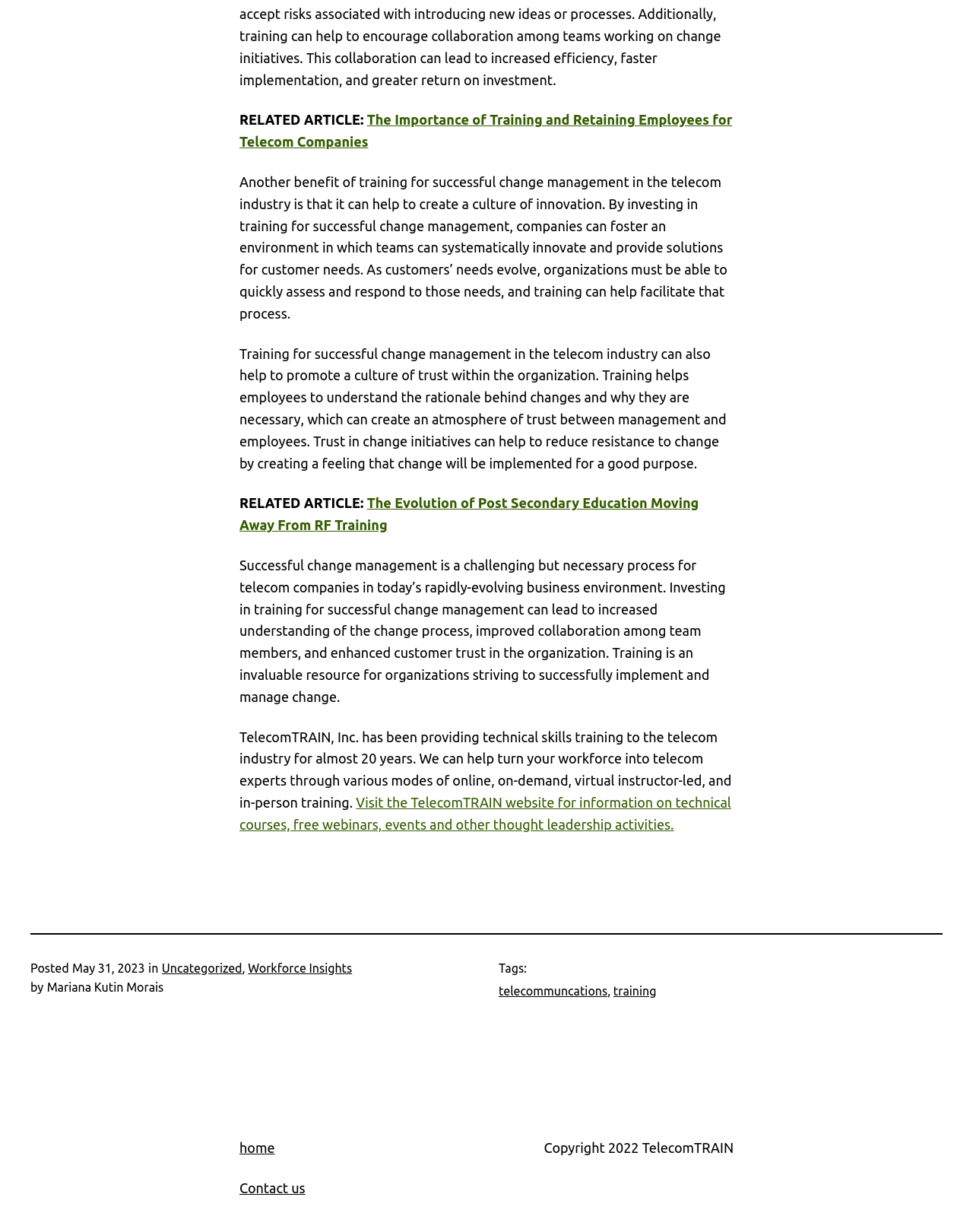Specify the bounding box coordinates of the area that needs to be clicked to achieve the following instruction: "View the article about the evolution of post secondary education moving away from RF training".

[0.246, 0.402, 0.718, 0.432]